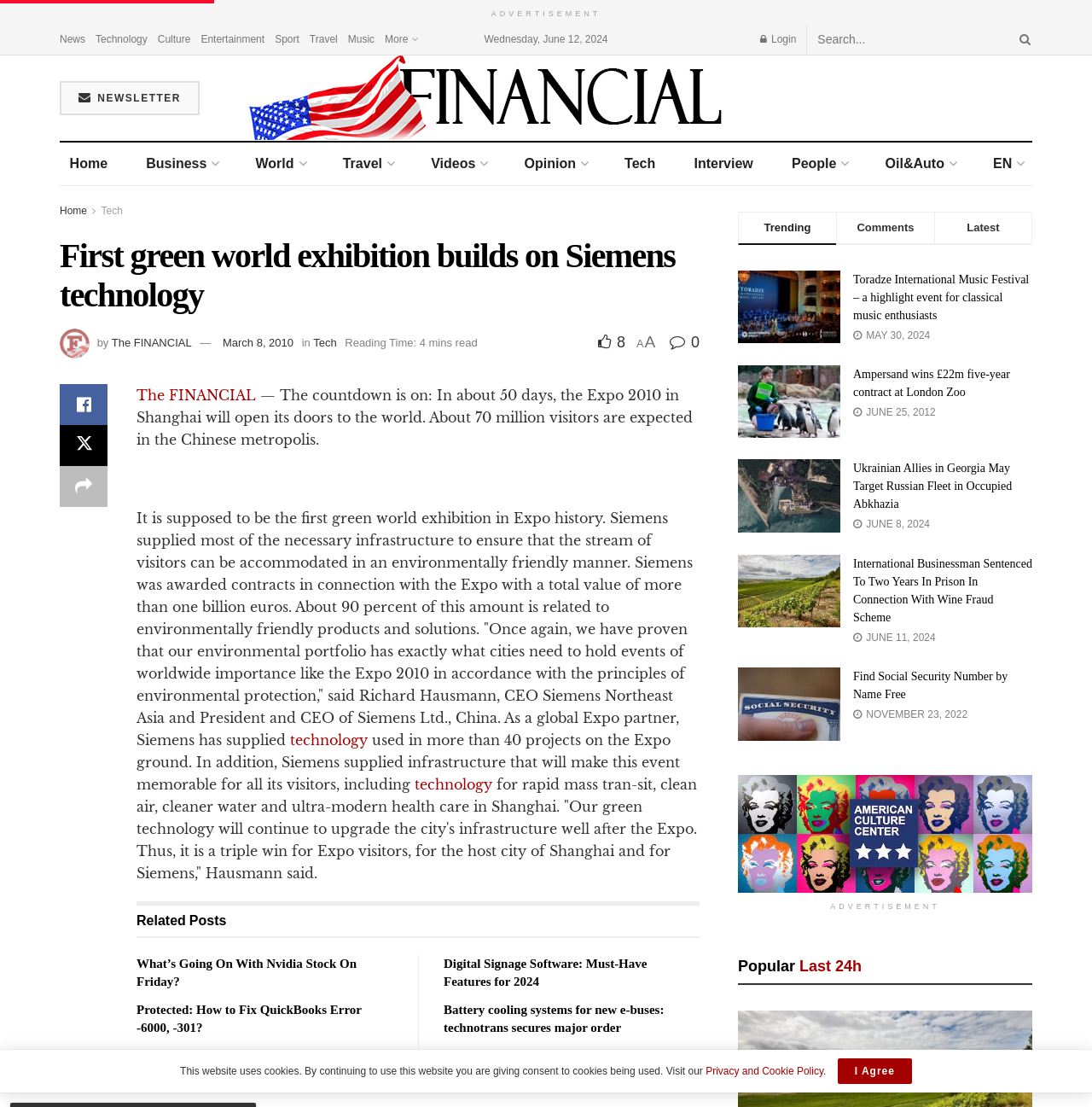Extract the primary headline from the webpage and present its text.

First green world exhibition builds on Siemens technology